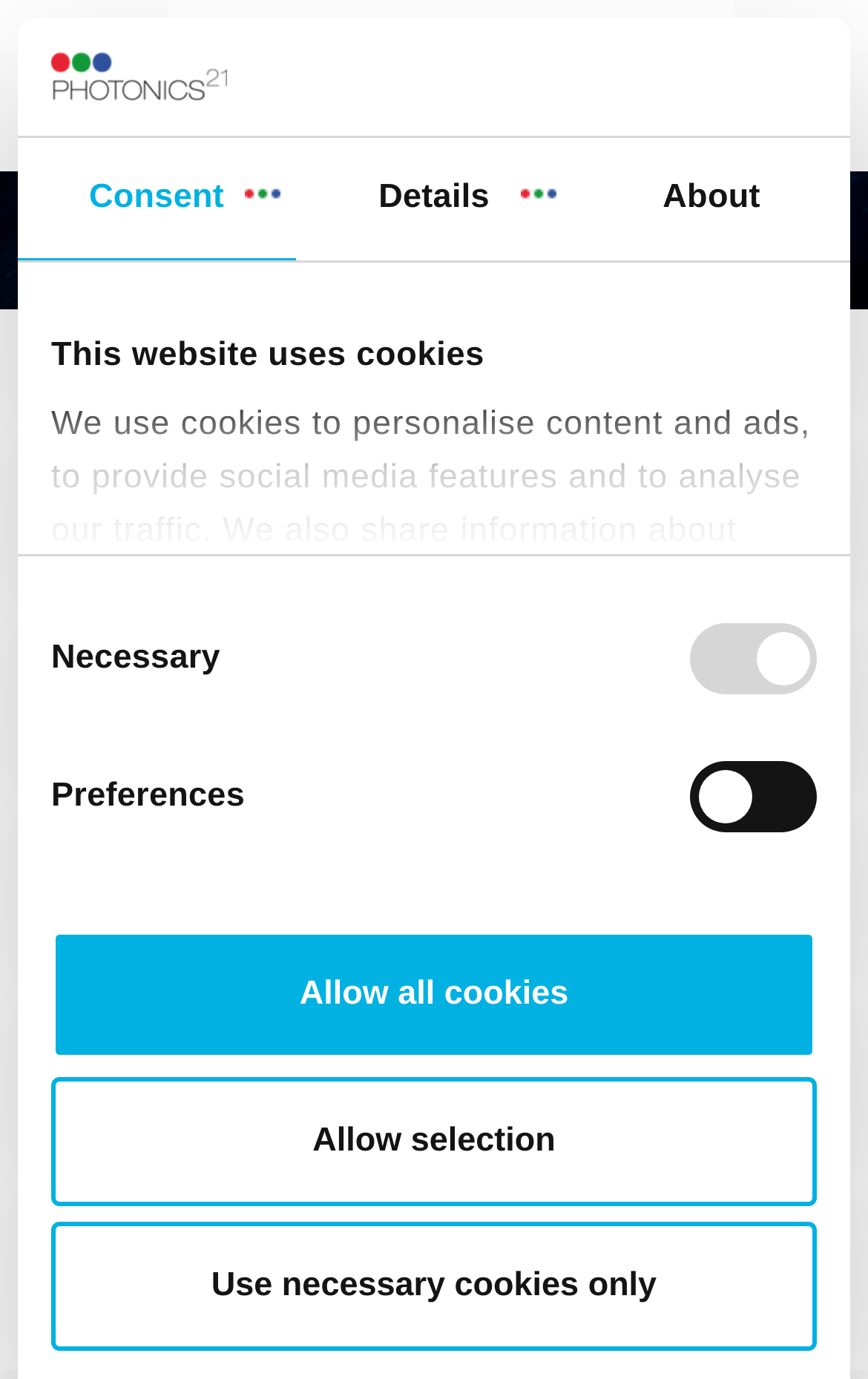Using the description "Allow all cookies", predict the bounding box of the relevant HTML element.

[0.059, 0.675, 0.941, 0.768]